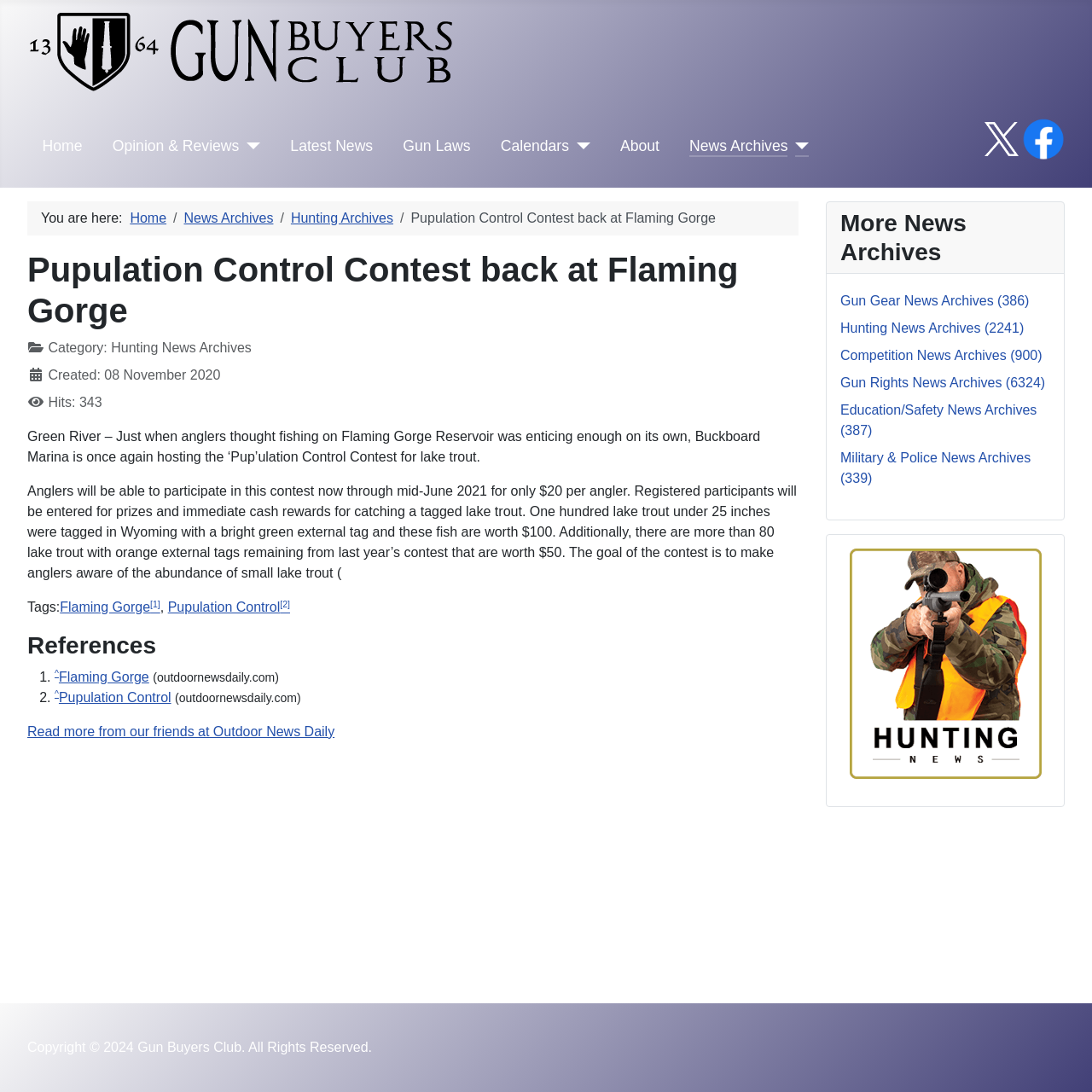Please find the bounding box coordinates of the clickable region needed to complete the following instruction: "Check the 'News Archives'". The bounding box coordinates must consist of four float numbers between 0 and 1, i.e., [left, top, right, bottom].

[0.631, 0.123, 0.721, 0.144]